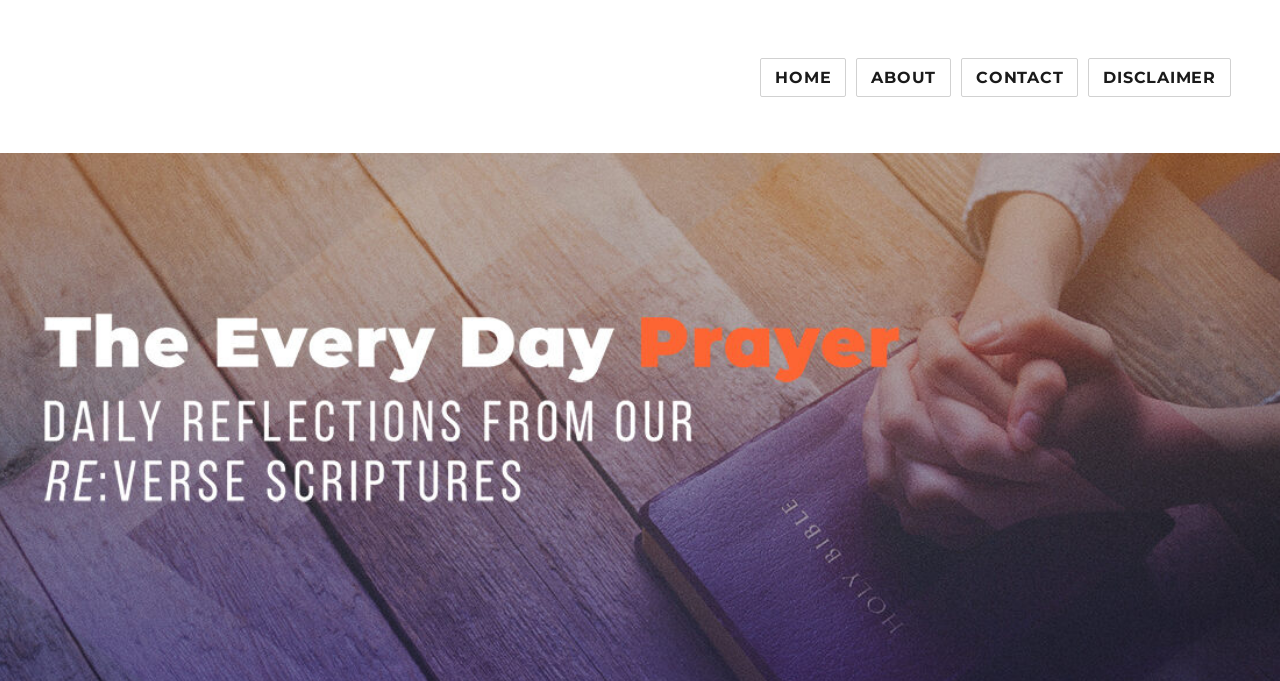What is the position of the 'CONTACT' link relative to the 'ABOUT' link?
From the image, respond with a single word or phrase.

to the right